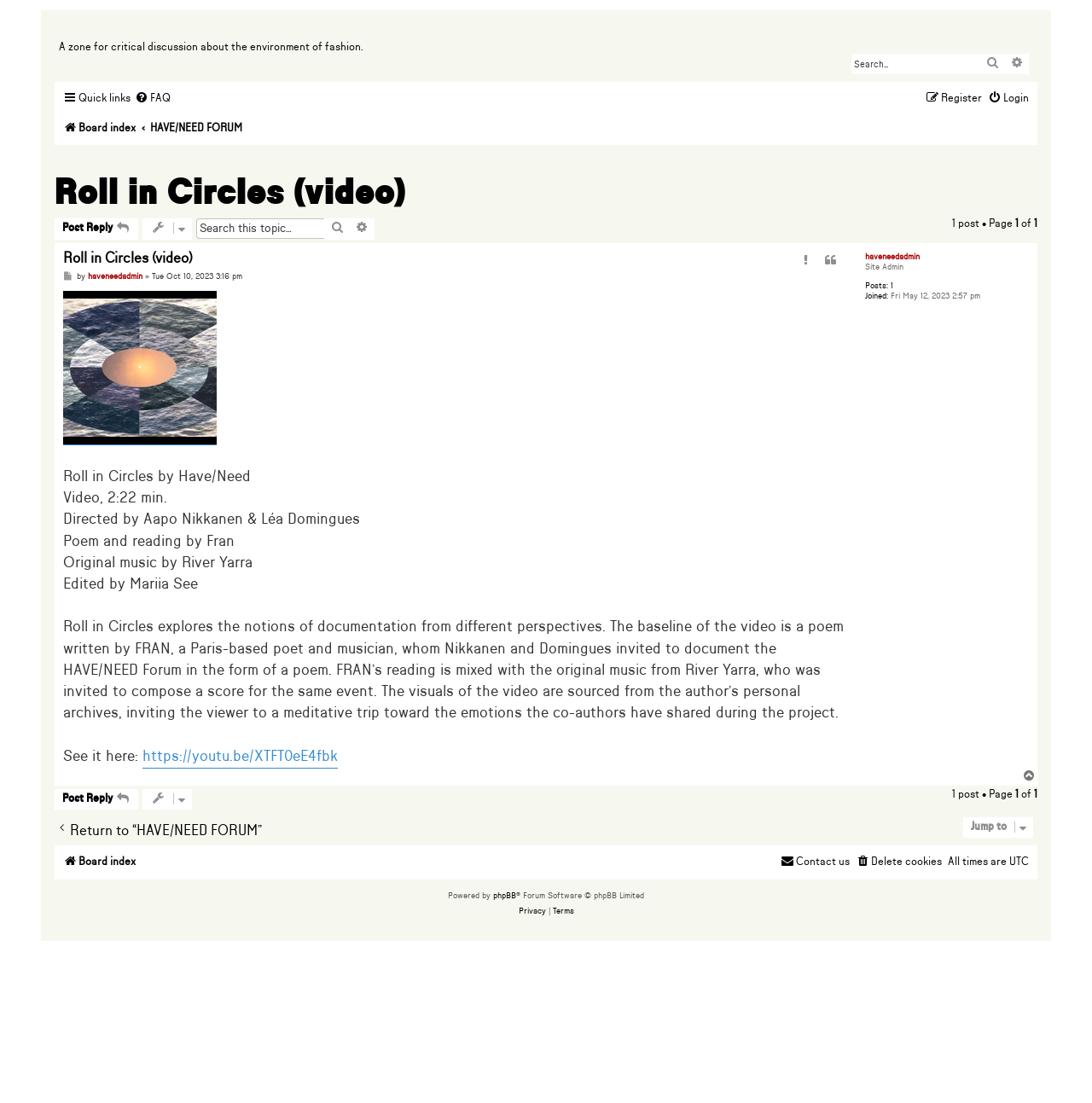Please determine the bounding box coordinates of the element to click in order to execute the following instruction: "Report the post". The coordinates should be four float numbers between 0 and 1, specified as [left, top, right, bottom].

[0.727, 0.228, 0.748, 0.247]